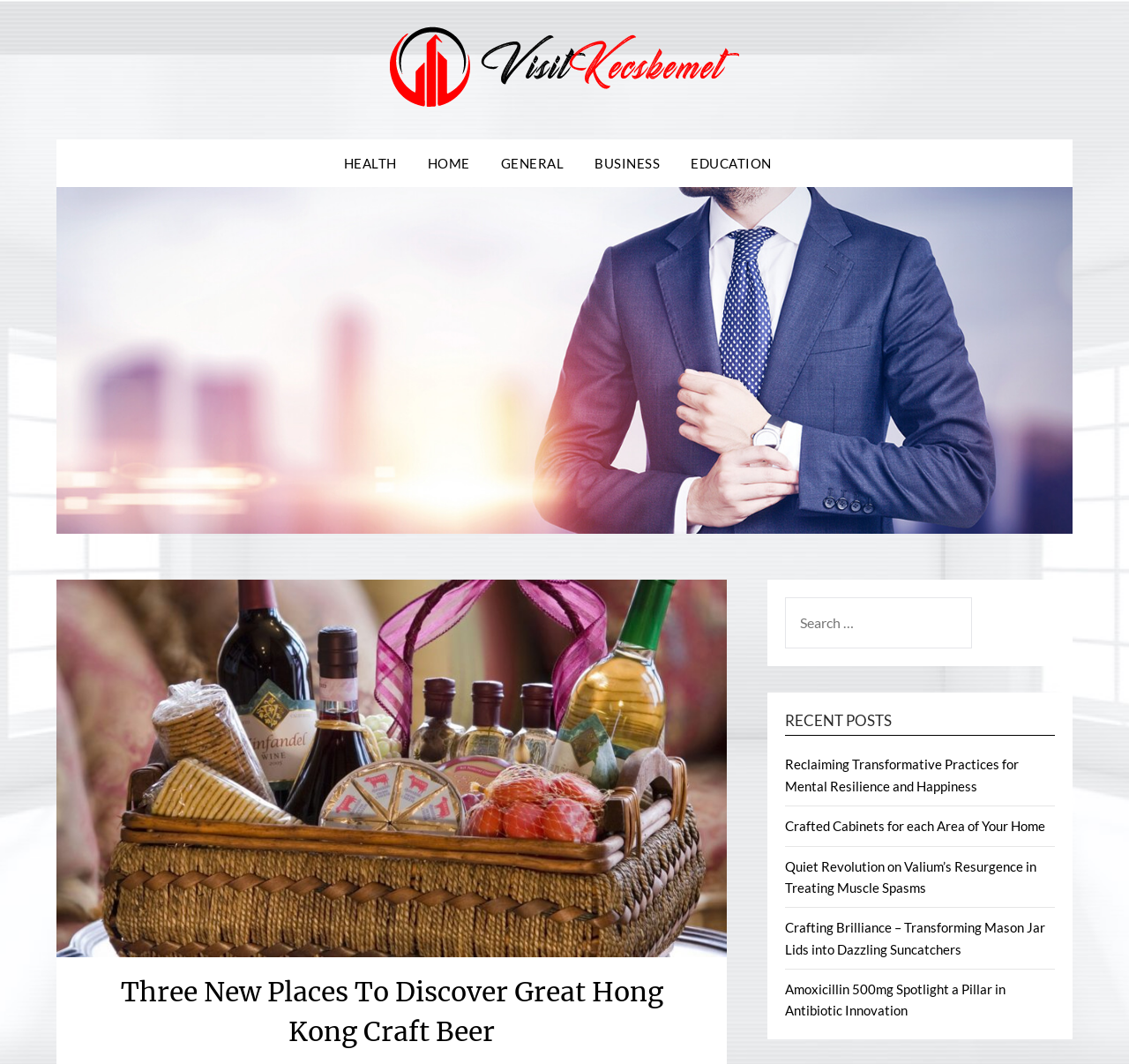Respond with a single word or phrase to the following question:
How many categories are listed at the top?

5